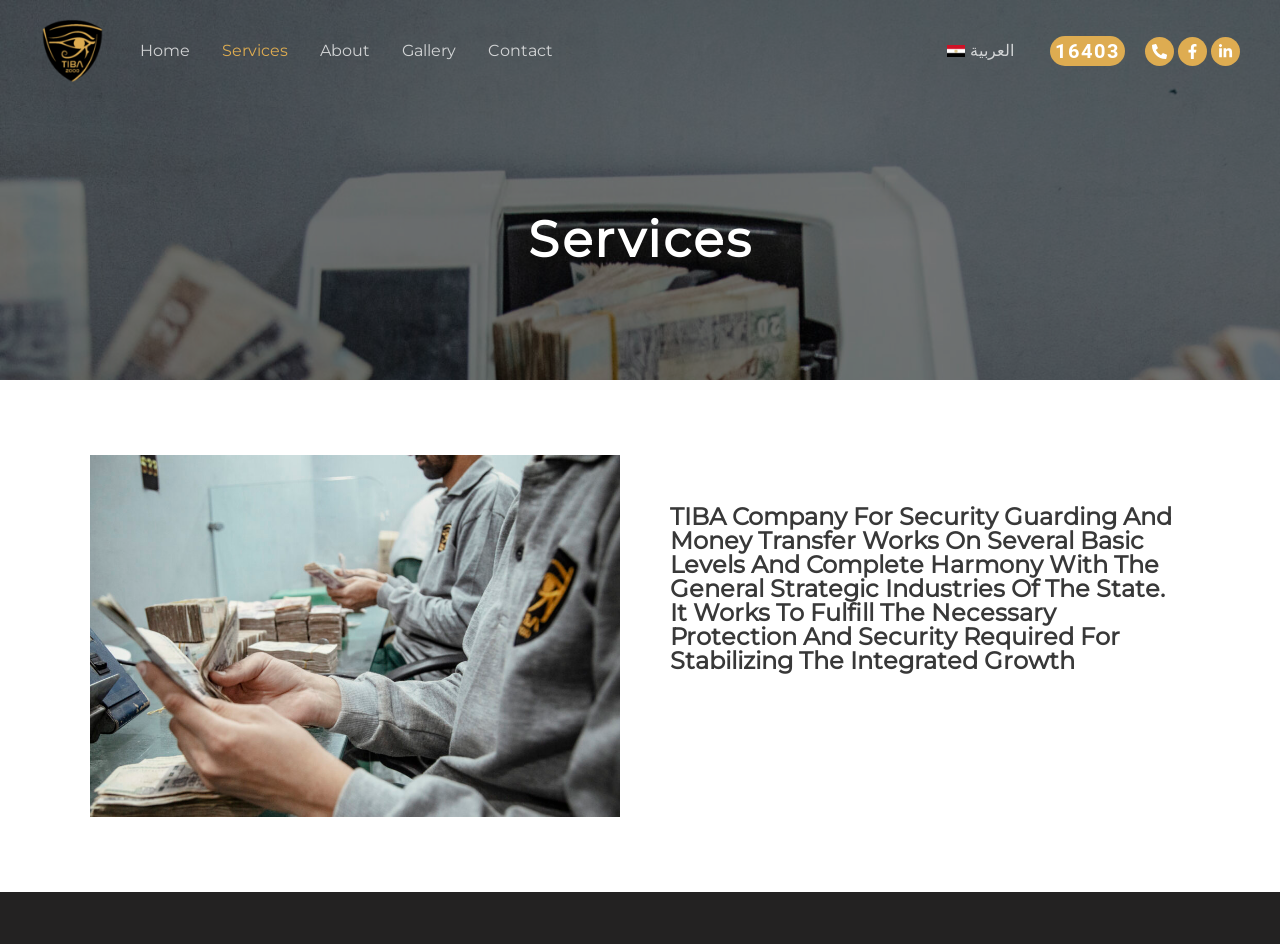Given the element description: "aria-label="Facebook"", predict the bounding box coordinates of the UI element it refers to, using four float numbers between 0 and 1, i.e., [left, top, right, bottom].

[0.92, 0.039, 0.943, 0.069]